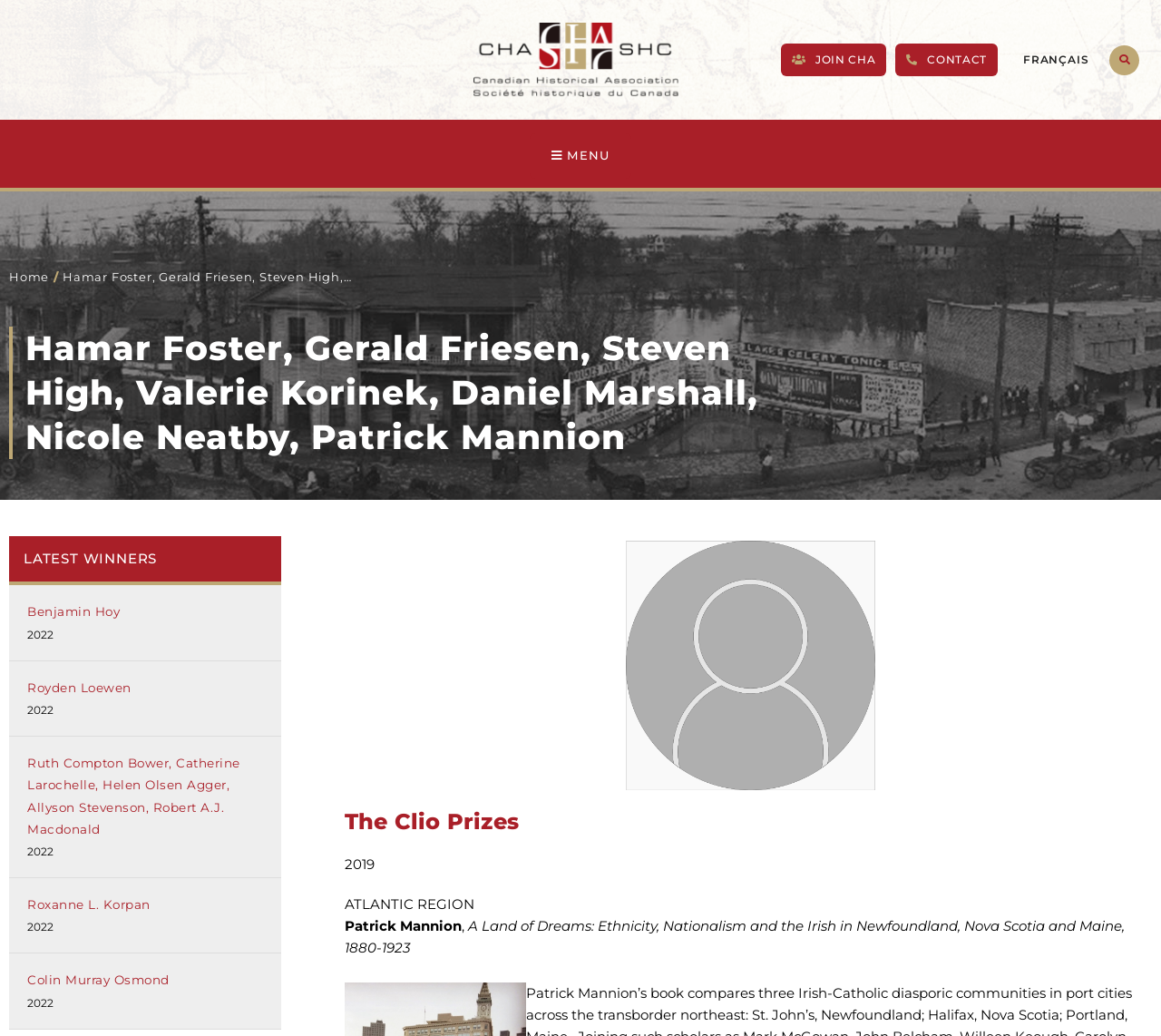What is the title of the book written by Patrick Mannion?
Refer to the image and give a detailed answer to the question.

I found the text 'Patrick Mannion, A Land of Dreams: Ethnicity, Nationalism and the Irish in Newfoundland, Nova Scotia and Maine, 1880-1923' on the webpage, which indicates that Patrick Mannion wrote a book titled 'A Land of Dreams'.